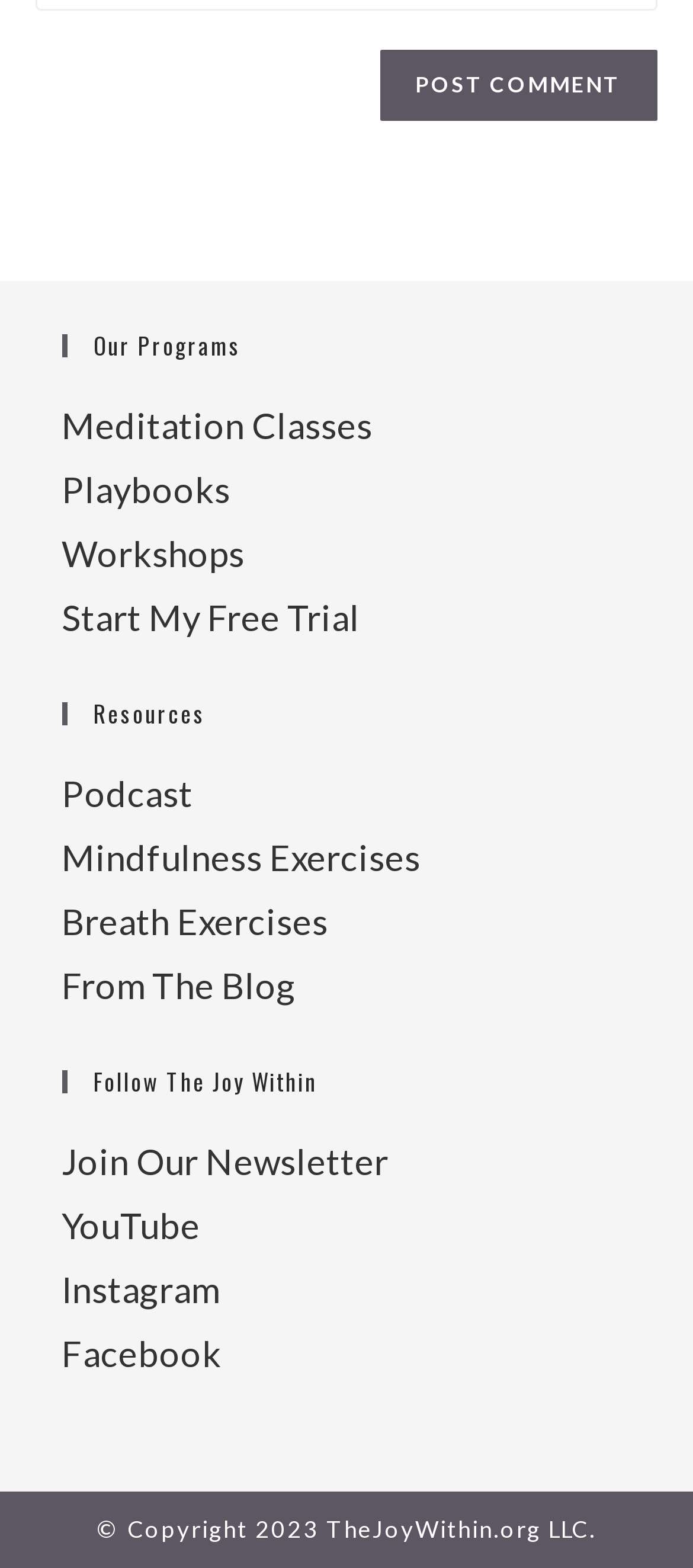Find the bounding box coordinates of the clickable area required to complete the following action: "Visit the 'Meditation Classes' page".

[0.088, 0.258, 0.537, 0.285]